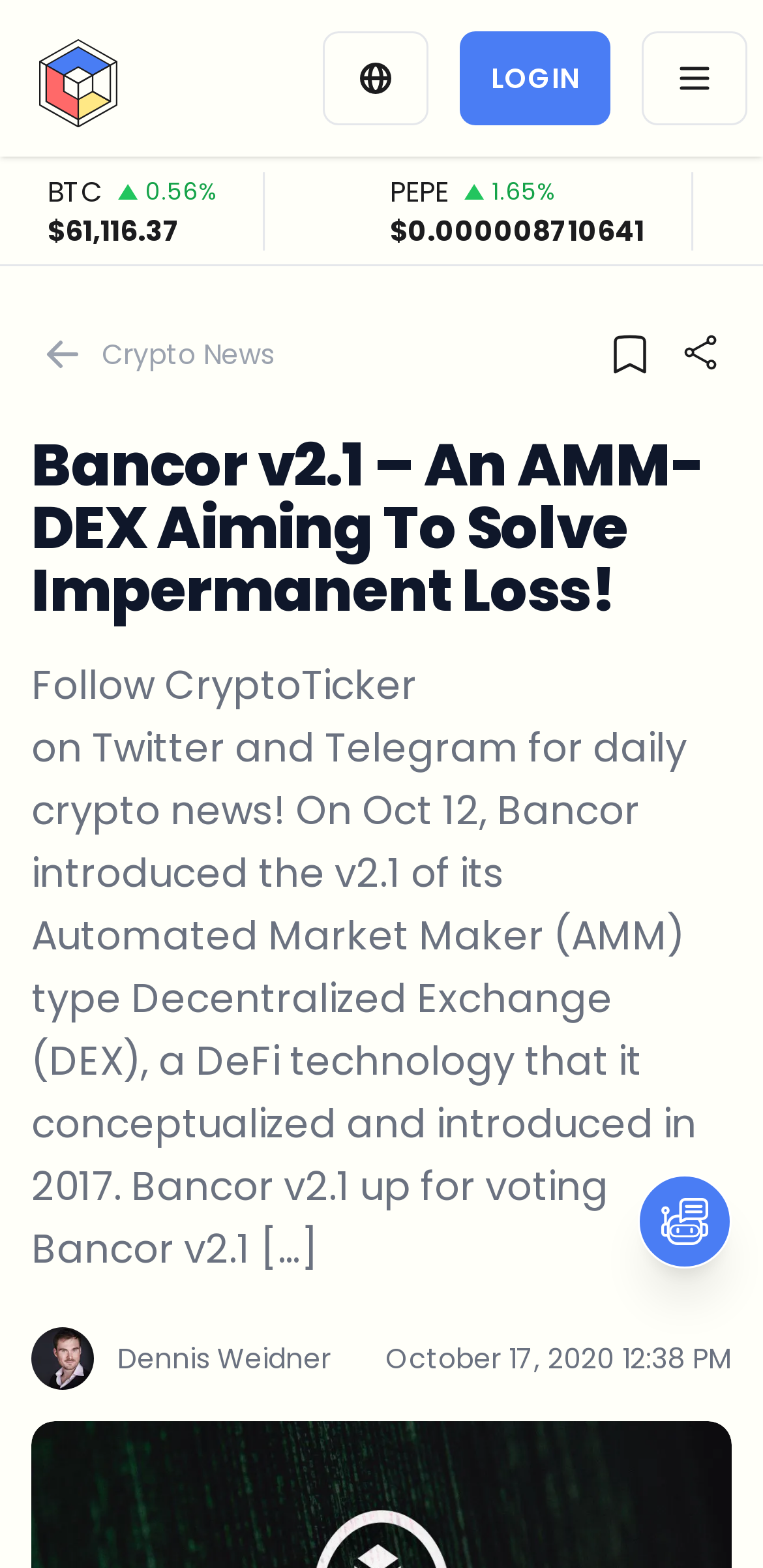How many buttons are there in the top navigation bar?
Please look at the screenshot and answer using one word or phrase.

3